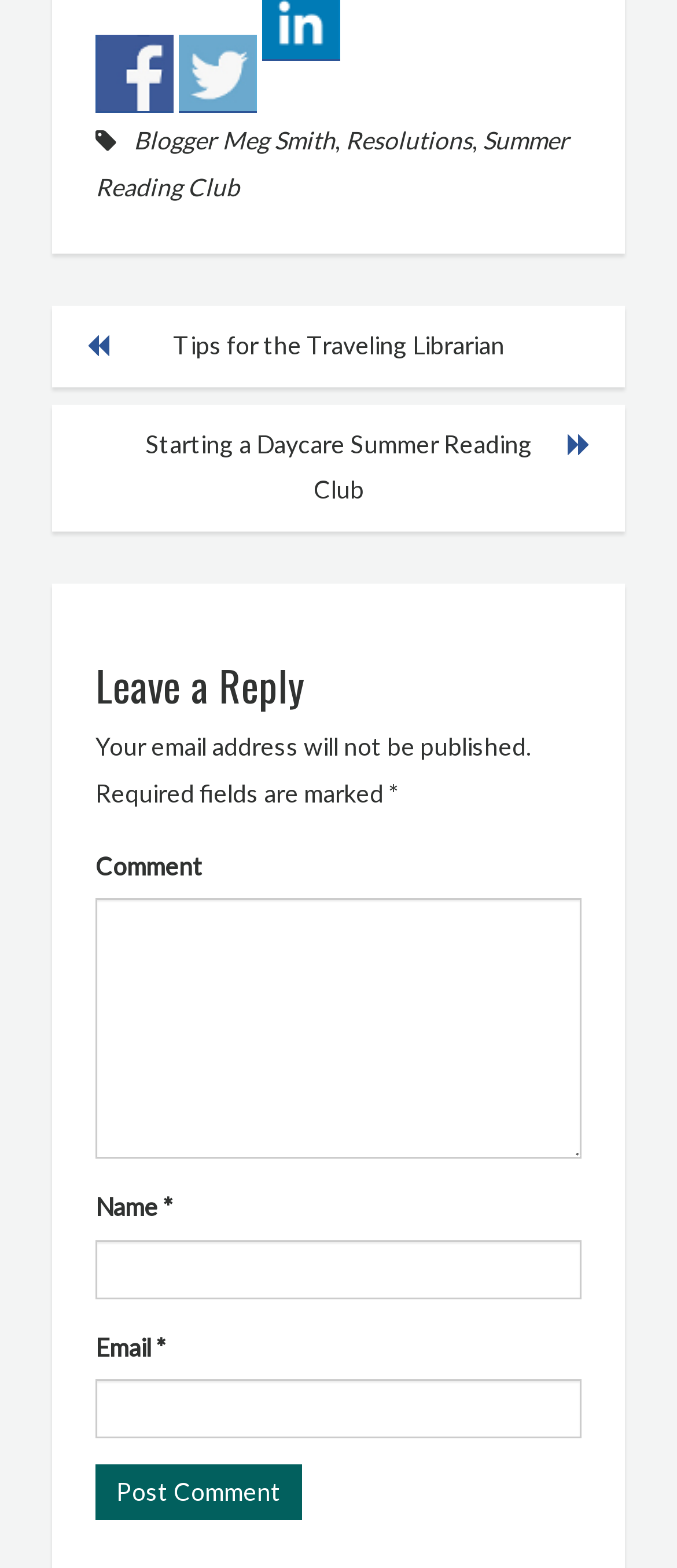How many posts are listed on the page?
Please provide a single word or phrase in response based on the screenshot.

2